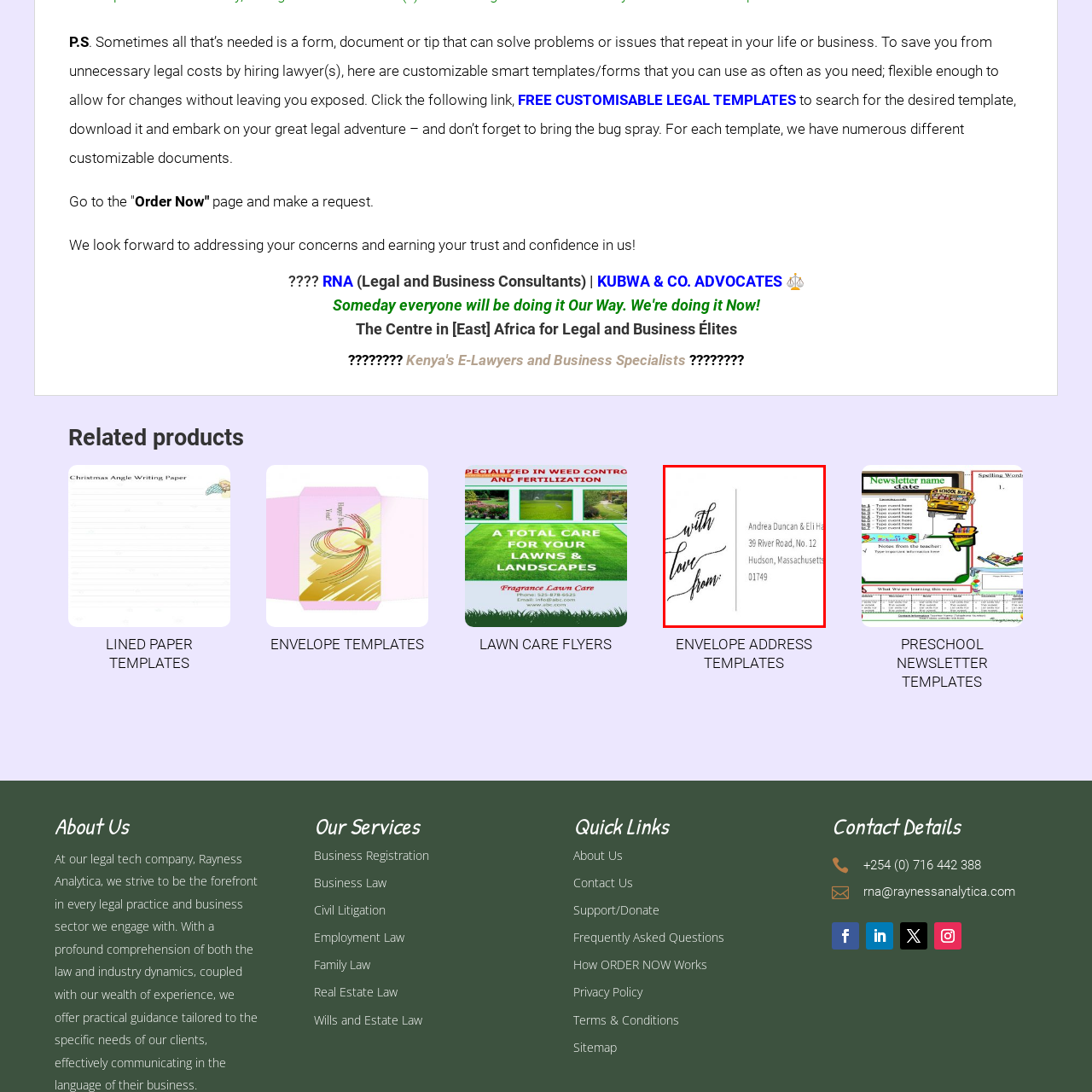What is the house number of the address?
Study the image within the red bounding box and provide a detailed response to the question.

The address '39 River Road, No. 12, Hudson, Massachusetts, 01749' is provided, and the house number is 39, which is part of the River Road address.